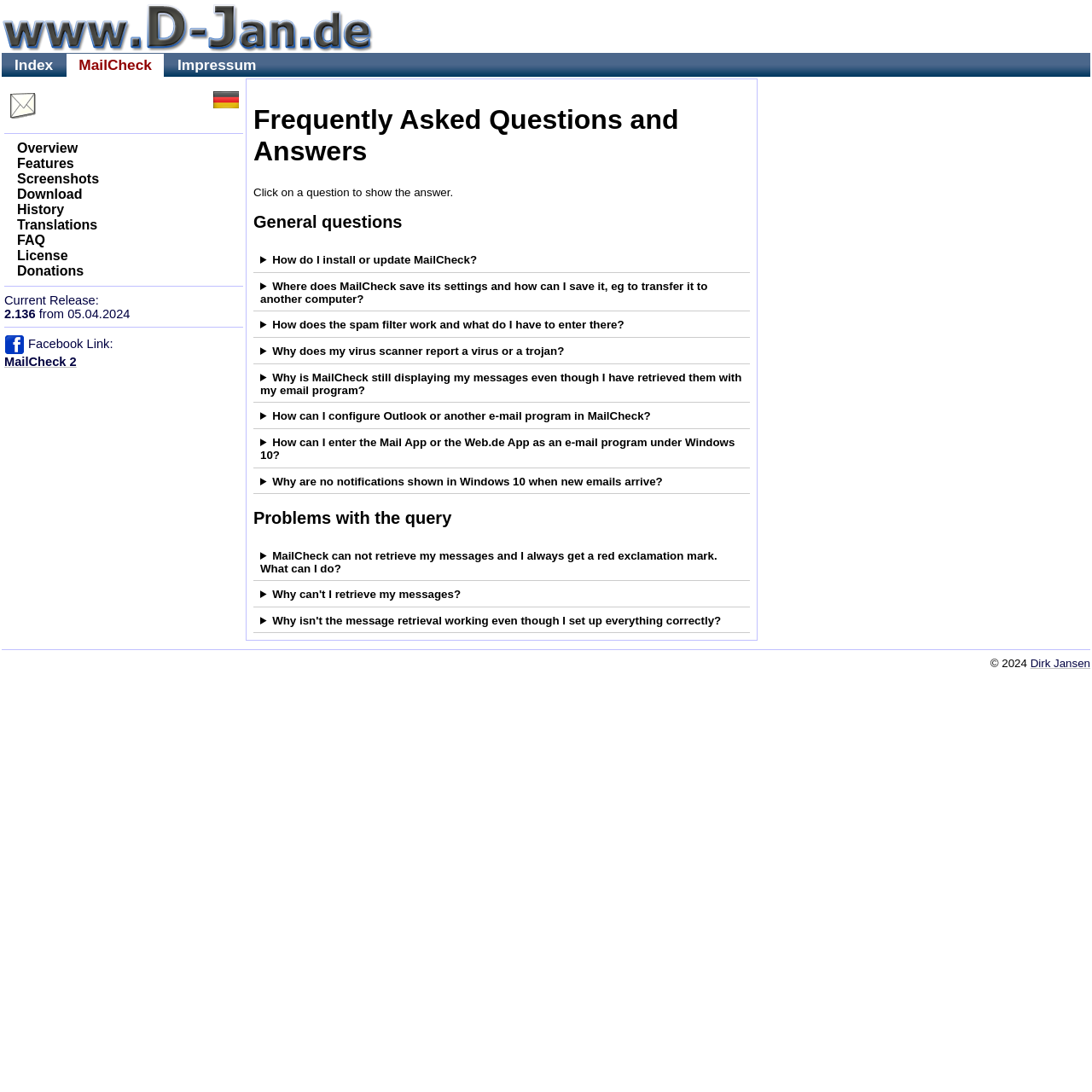How does the spam filter of MailCheck work?
Refer to the image and give a detailed answer to the question.

The spam filter of MailCheck uses DNS-based filter lists, which do not filter using e-mail addresses that can be easily forged, but use lists of e-mail servers that are known to send spam. Two recommended lists are those accessible via the domains sbl.spamhaus.org and bl.spamcop.net and both return 127.0.0.2 as a result.